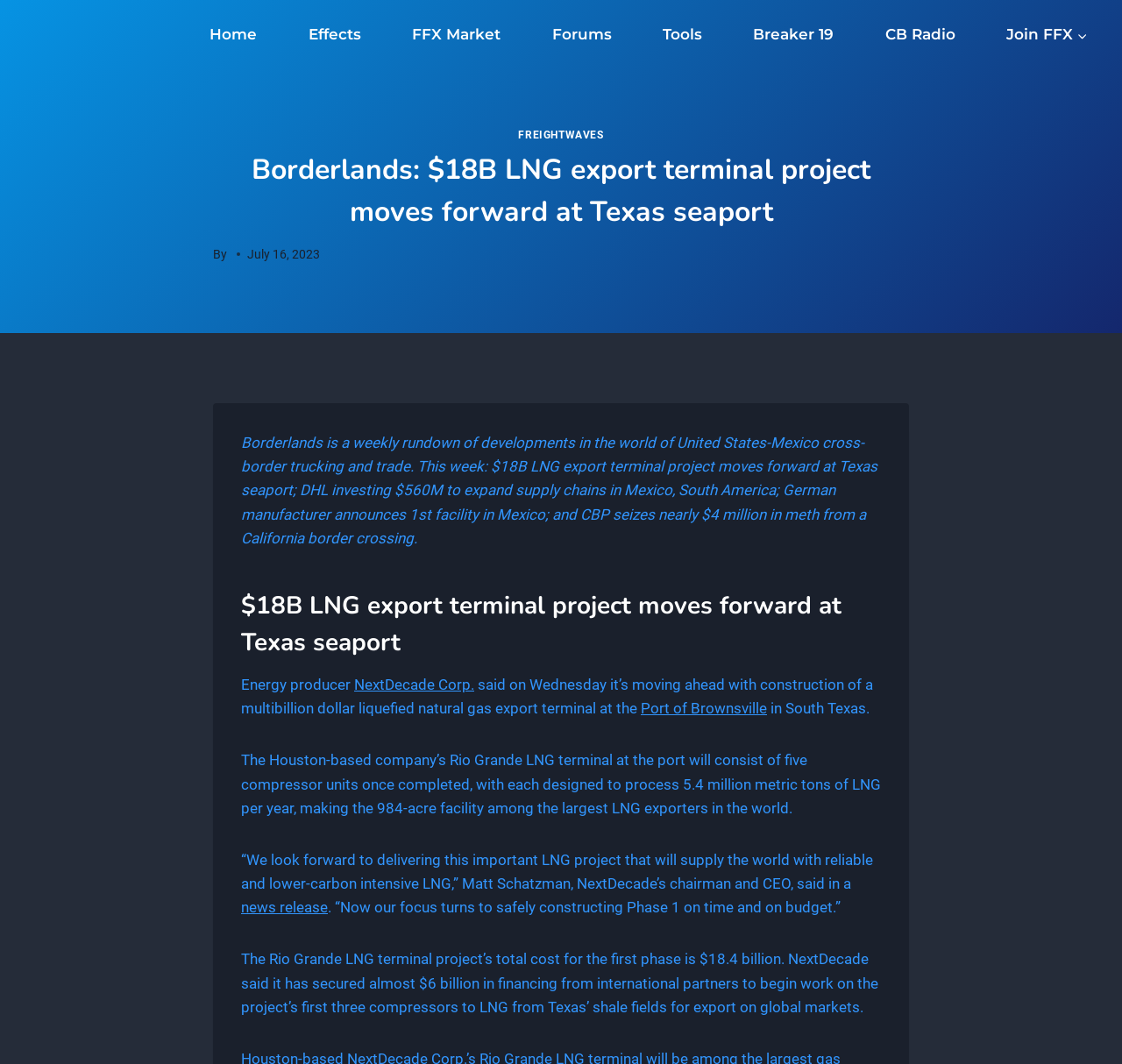Please specify the bounding box coordinates of the region to click in order to perform the following instruction: "Click on the 'Event: Philadelphia Public Health Grand Rounds – The Role of Harm Reduction in Public Health' link".

None